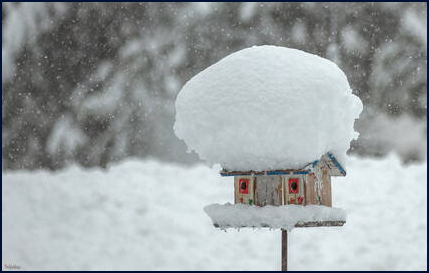Provide a comprehensive description of the image.

The image captures a picturesque scene of a birdhouse, whimsically adorned with a heavy cap of fresh snow, creating a striking contrast against the surrounding winter backdrop. The birdhouse is painted with vibrant colors, featuring small windows that provide a charming detail amidst the wintry landscape. Snowflakes gently fall around it, adding to the serene atmosphere, while a soft blanket of snow covers the ground, enhancing the wintry feel. This enchanting display highlights the beauty of winter and the playful ways nature interacts with human-made structures, showcasing a moment of tranquility in the snowy wilderness.